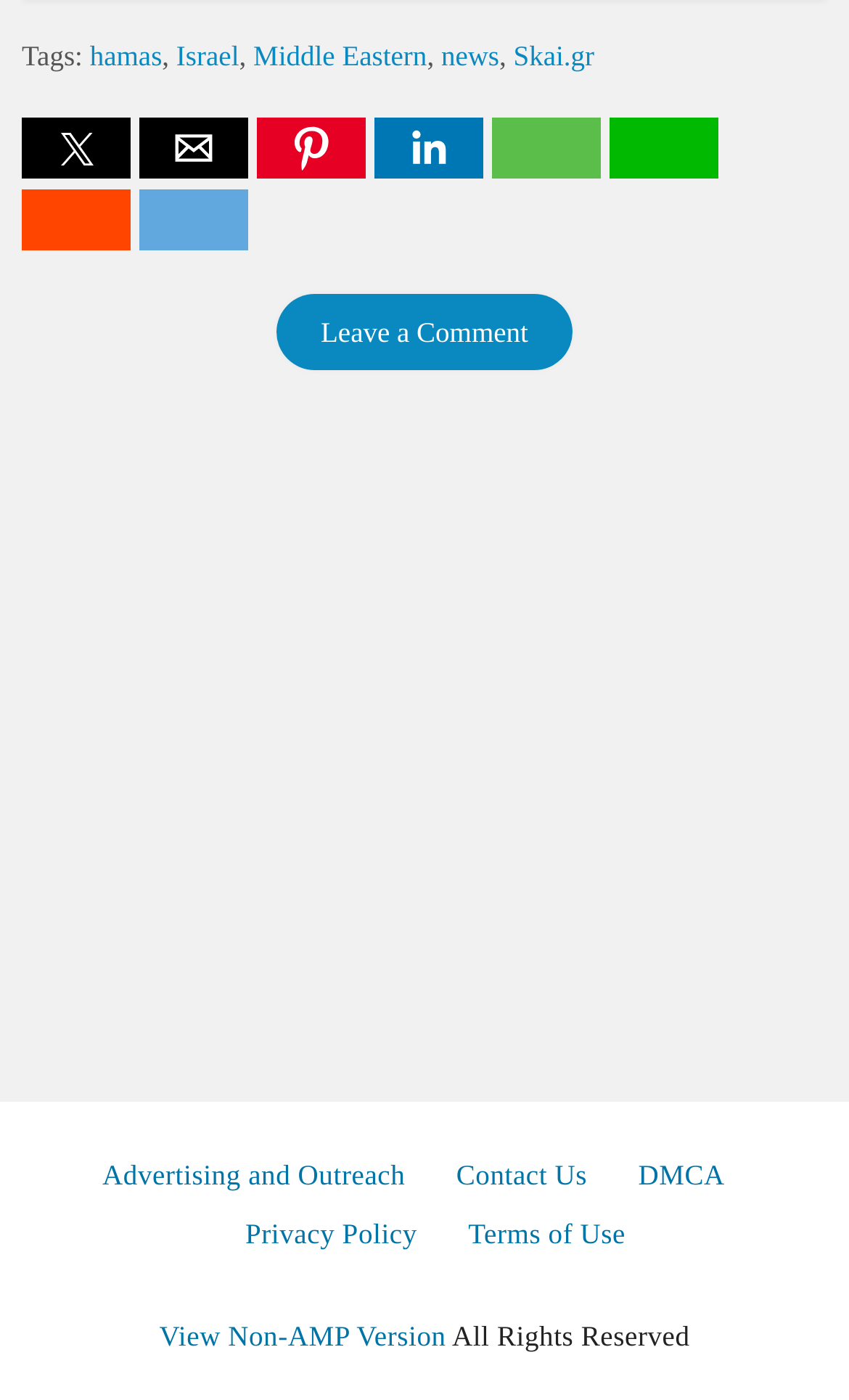Show the bounding box coordinates for the element that needs to be clicked to execute the following instruction: "View Non-AMP Version". Provide the coordinates in the form of four float numbers between 0 and 1, i.e., [left, top, right, bottom].

[0.188, 0.943, 0.525, 0.966]